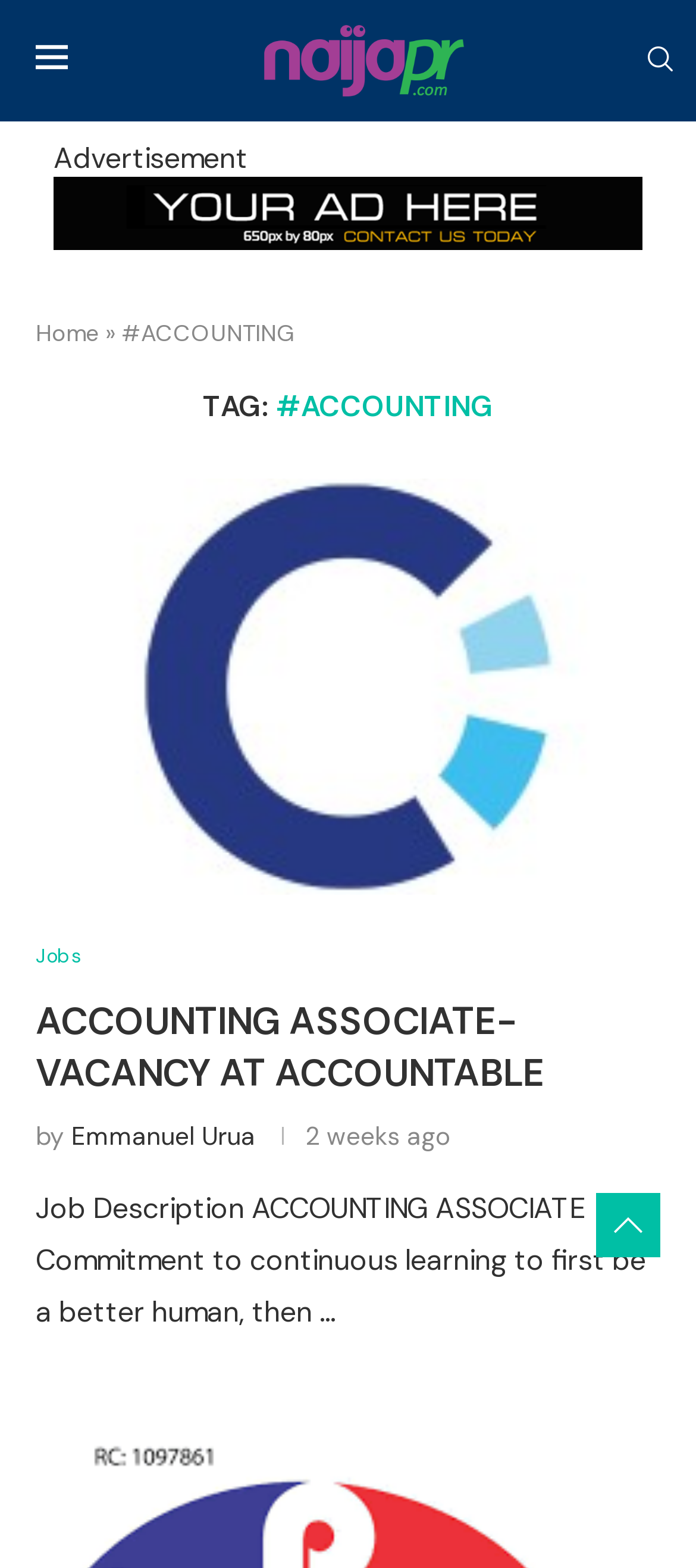Please identify the bounding box coordinates of the region to click in order to complete the task: "search for something". The coordinates must be four float numbers between 0 and 1, specified as [left, top, right, bottom].

[0.923, 0.029, 0.974, 0.05]